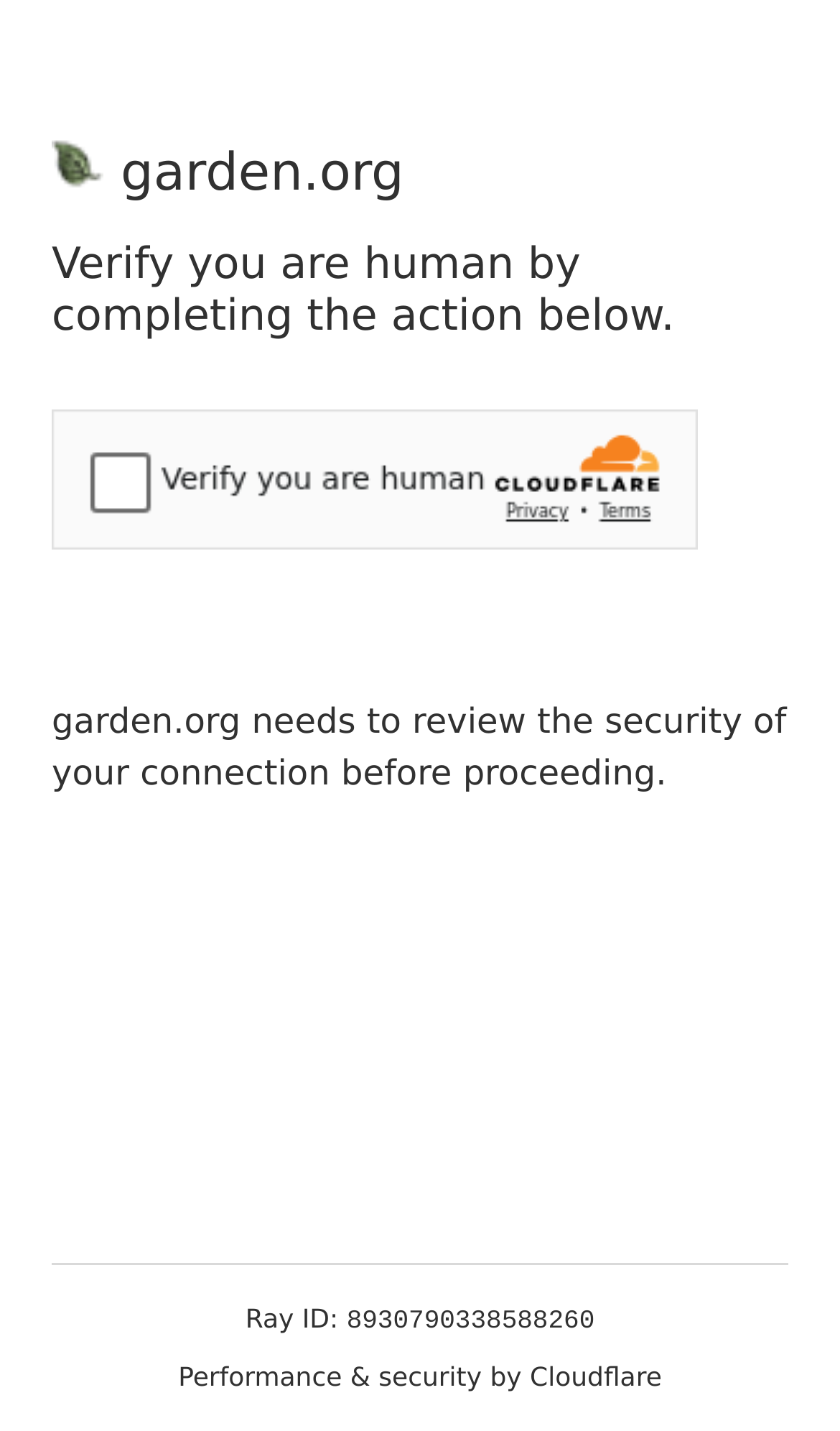Answer this question in one word or a short phrase: What is the purpose of the Cloudflare security challenge?

security of connection